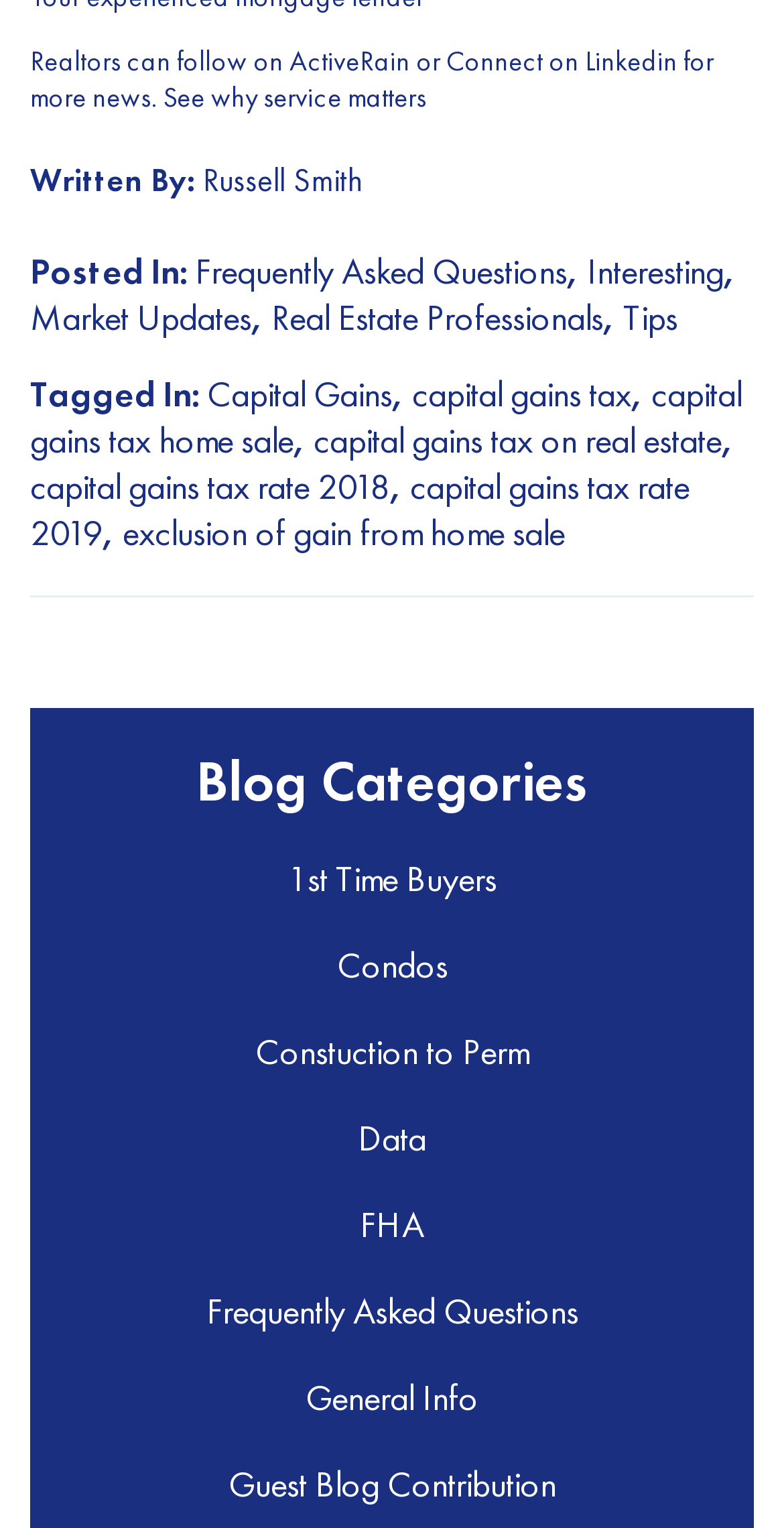Return the bounding box coordinates of the UI element that corresponds to this description: "Tips". The coordinates must be given as four float numbers in the range of 0 and 1, [left, top, right, bottom].

[0.795, 0.192, 0.864, 0.222]